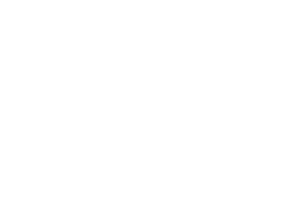In which industry is the machine typically utilized?
Can you offer a detailed and complete answer to this question?

The caption explicitly states that the Automatic Egg Washing Machine is typically utilized in the food processing industry, where it plays a crucial role in maintaining hygiene and safety standards in food production.